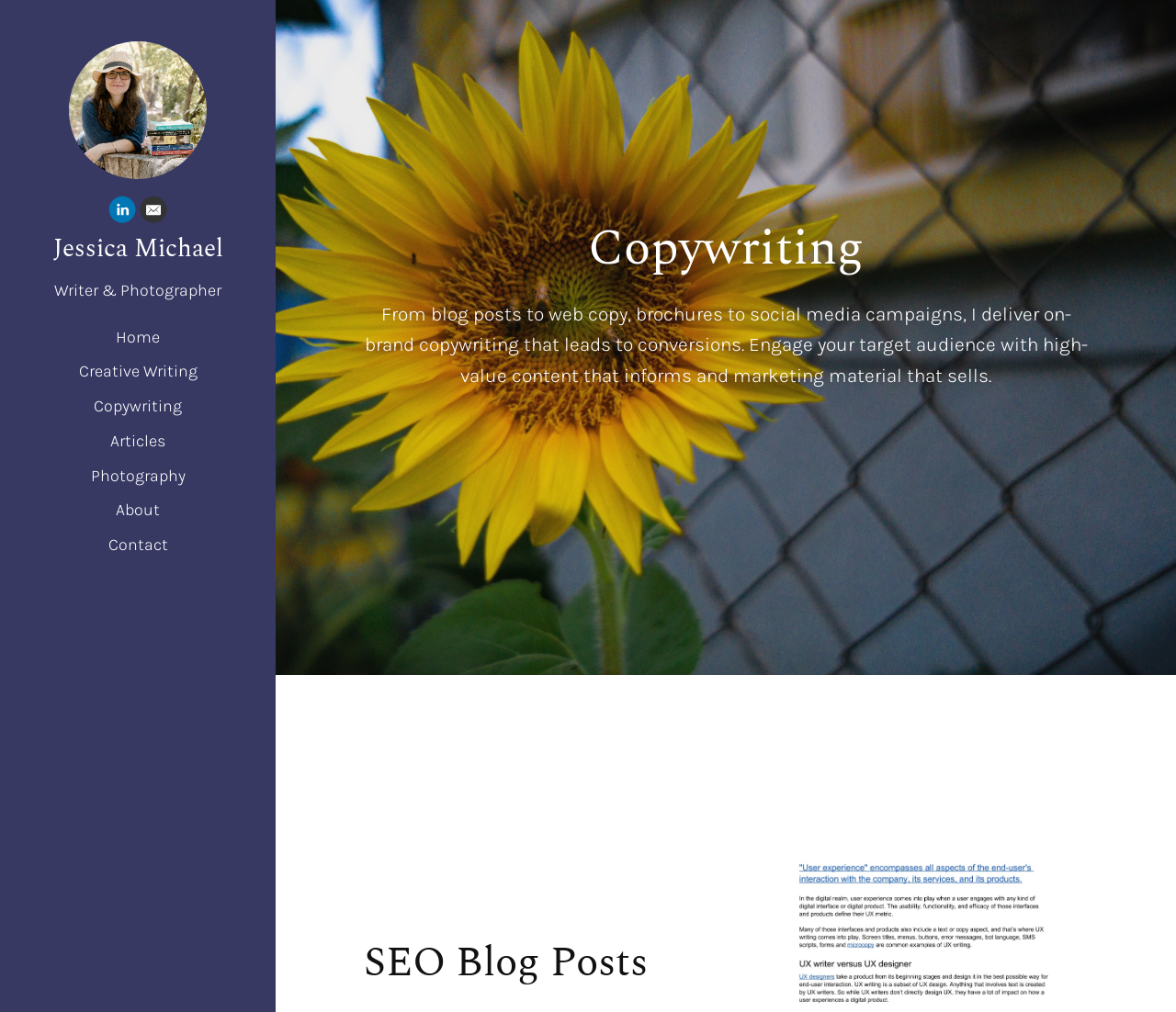Please identify the bounding box coordinates of the region to click in order to complete the given instruction: "View Jessica Michael's profile on LinkedIn". The coordinates should be four float numbers between 0 and 1, i.e., [left, top, right, bottom].

[0.092, 0.193, 0.116, 0.228]